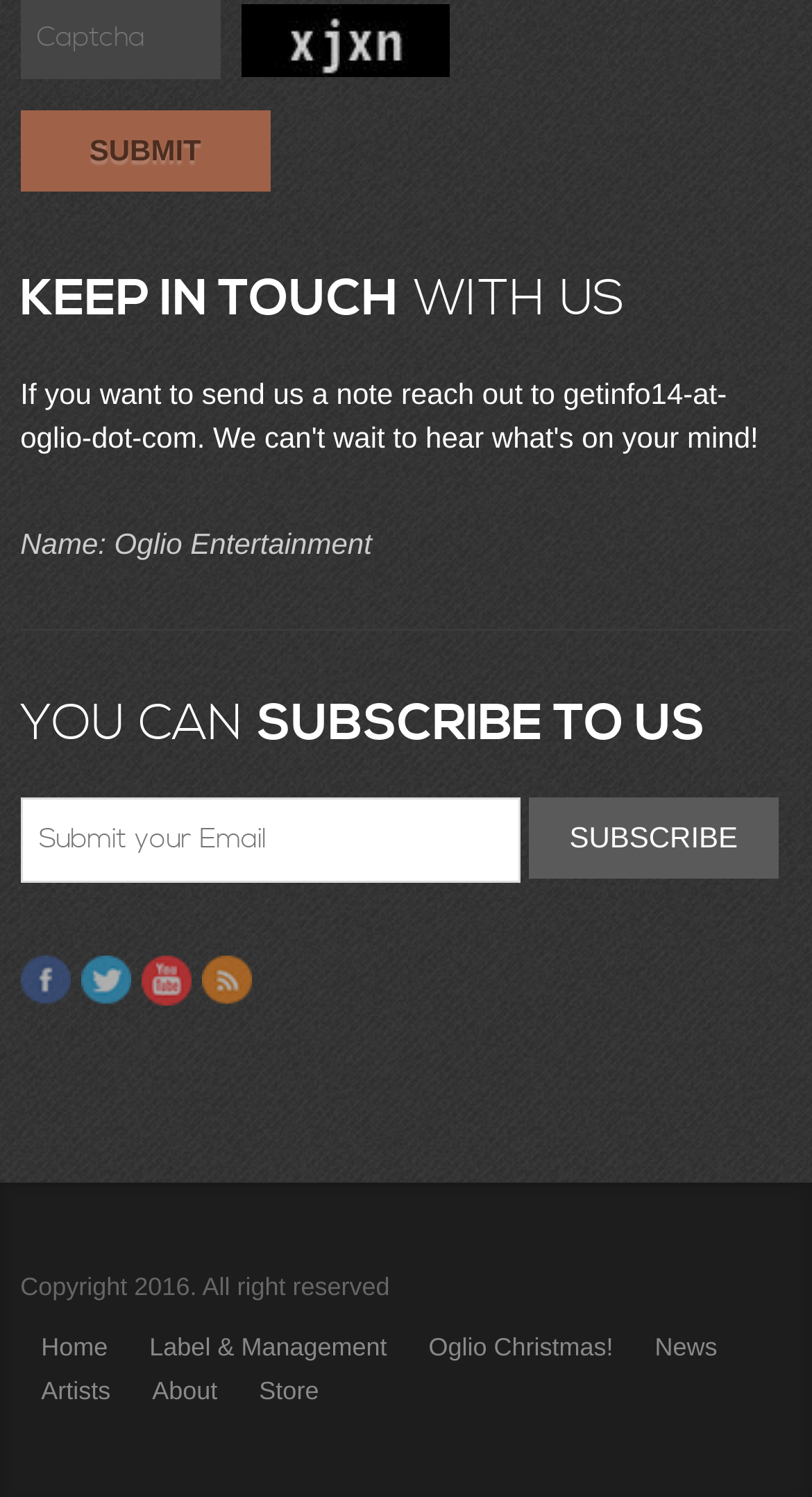What is the copyright year?
Based on the image, give a one-word or short phrase answer.

2016